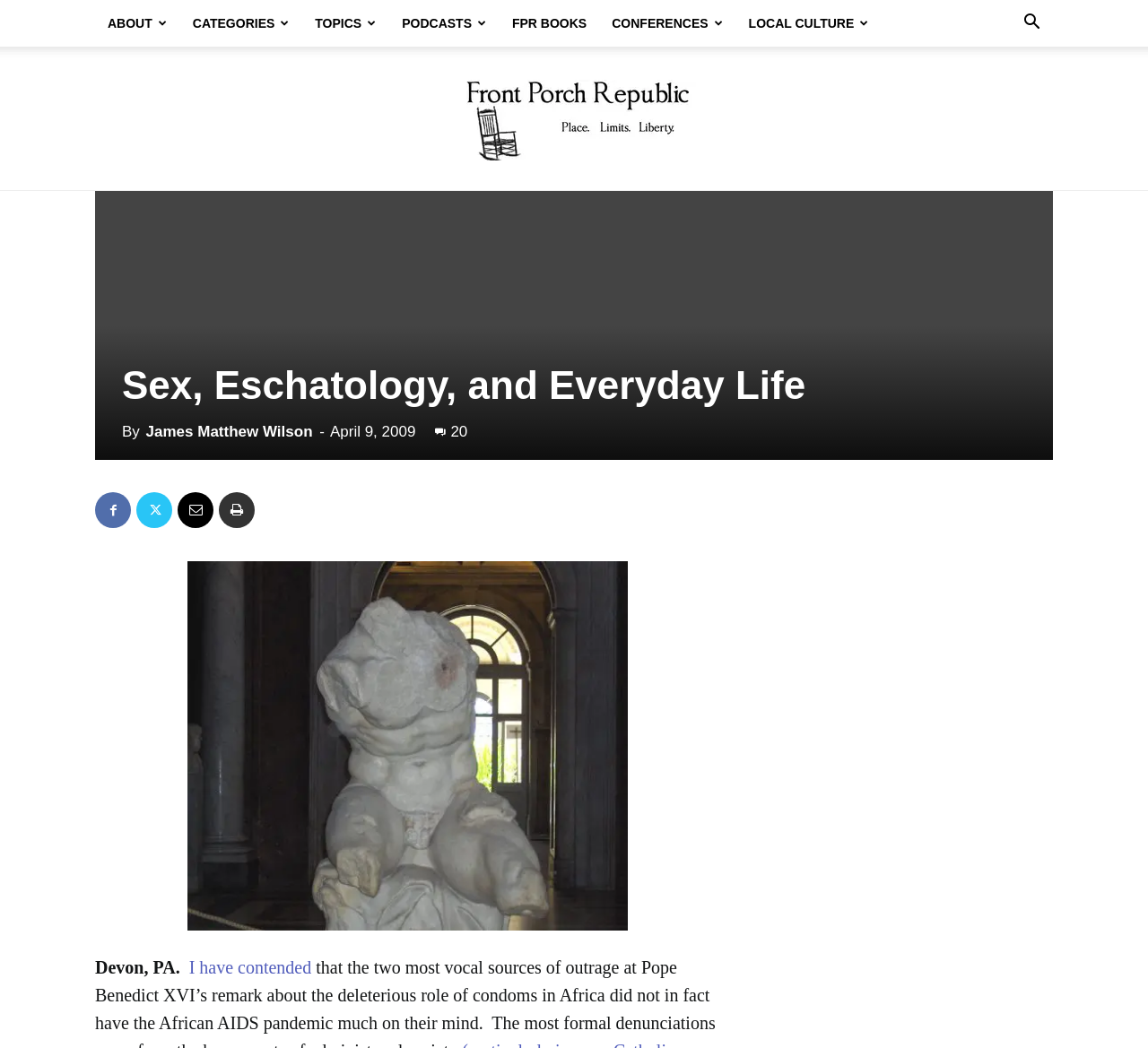Can you pinpoint the bounding box coordinates for the clickable element required for this instruction: "Visit the 'CATEGORIES' page"? The coordinates should be four float numbers between 0 and 1, i.e., [left, top, right, bottom].

[0.157, 0.0, 0.264, 0.044]